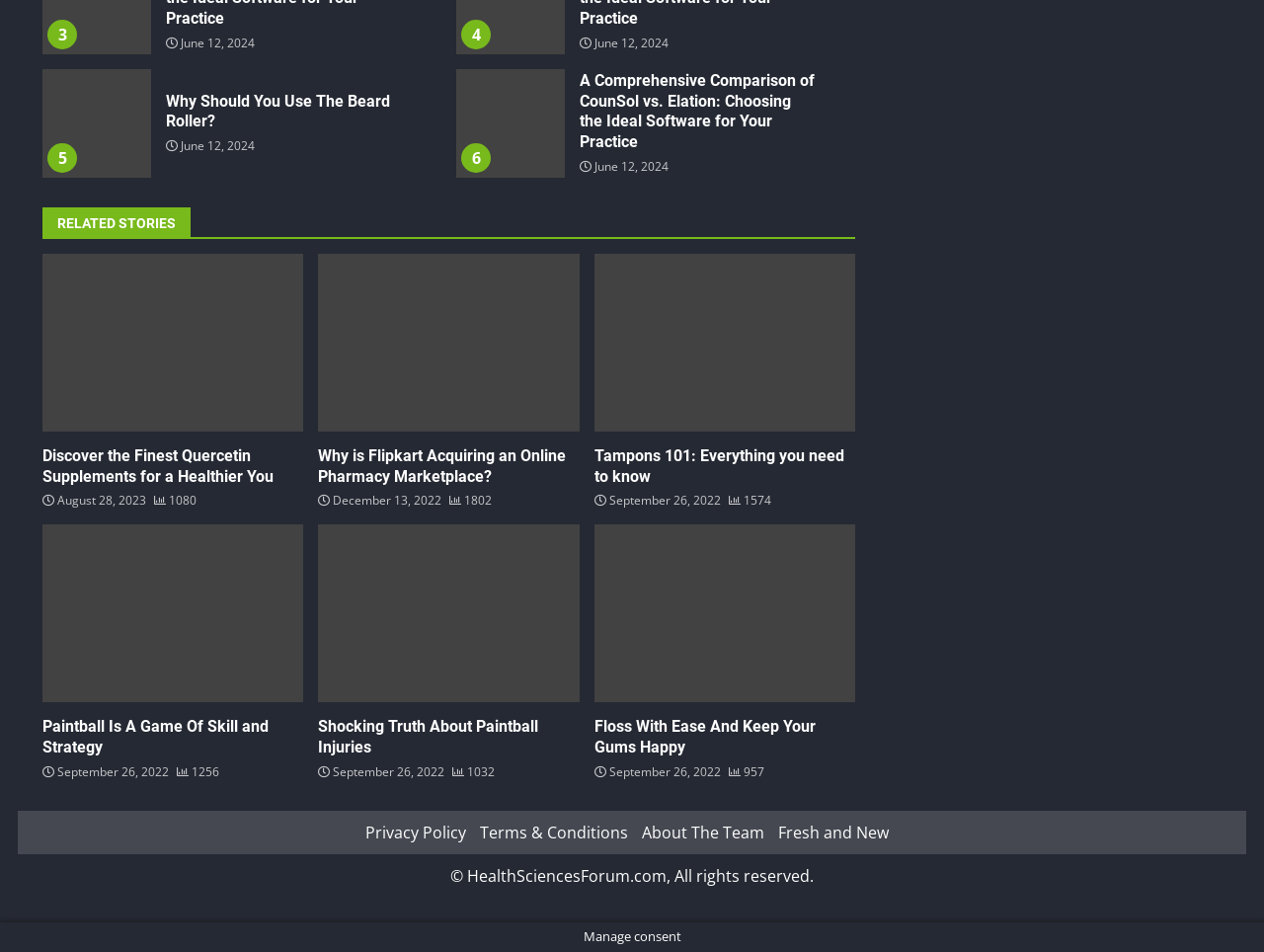Give a succinct answer to this question in a single word or phrase: 
What is the purpose of the link 'Manage consent'?

To manage consent